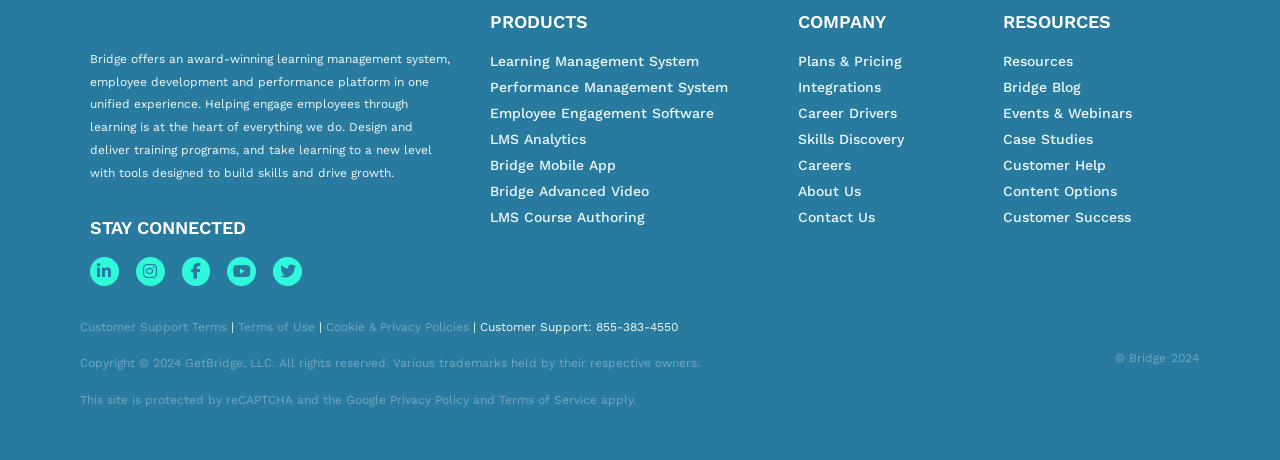Determine the bounding box coordinates for the element that should be clicked to follow this instruction: "Learn about the Company's Plans and Pricing". The coordinates should be given as four float numbers between 0 and 1, in the format [left, top, right, bottom].

[0.624, 0.11, 0.768, 0.156]